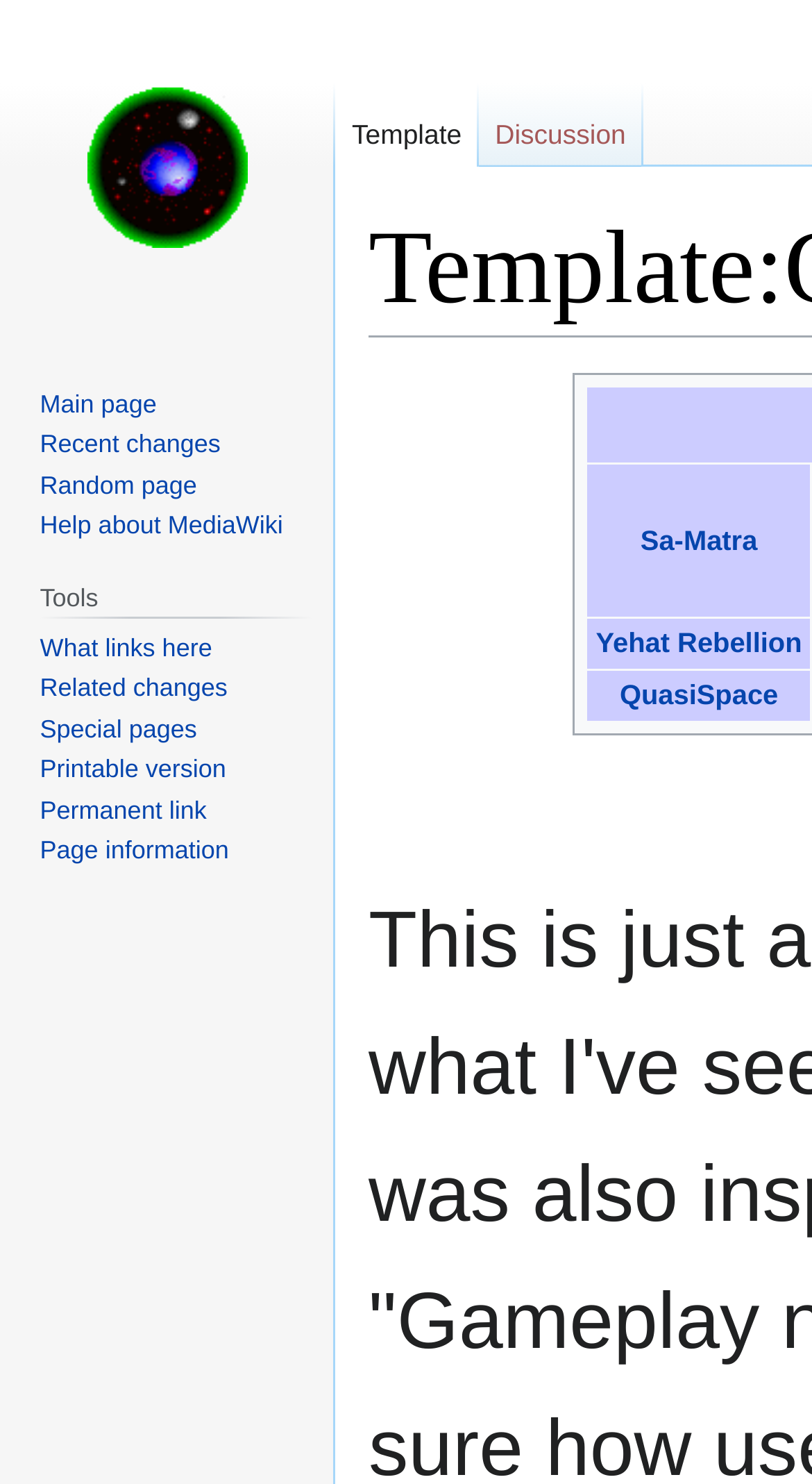Please locate the bounding box coordinates of the element's region that needs to be clicked to follow the instruction: "Go to Template page". The bounding box coordinates should be provided as four float numbers between 0 and 1, i.e., [left, top, right, bottom].

[0.413, 0.056, 0.589, 0.112]